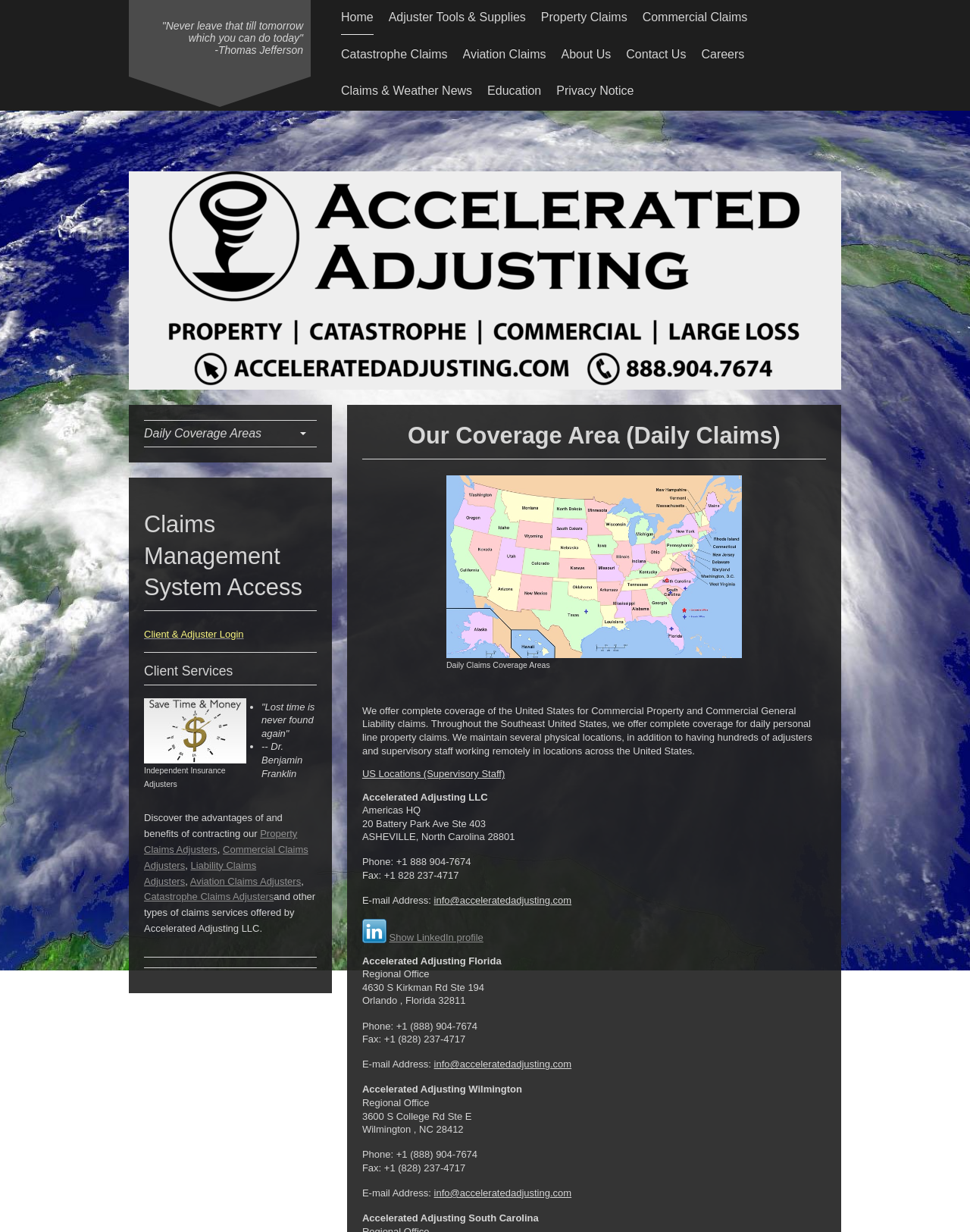Give a one-word or phrase response to the following question: What is the address of Accelerated Adjusting's Regional Office in Florida?

4630 S Kirkman Rd, Ste 194, Orlando, FL 32811